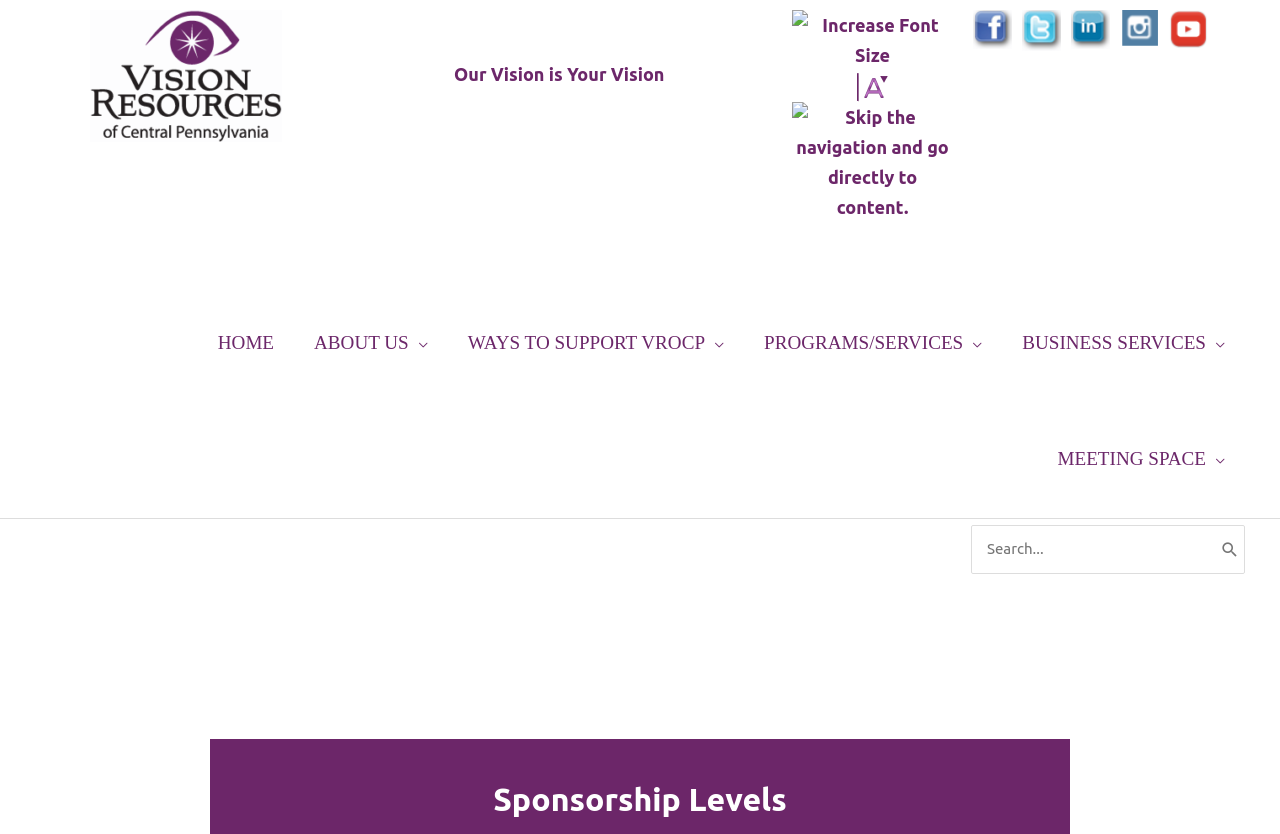Please provide a comprehensive answer to the question below using the information from the image: How many social media links are present?

There are five social media links present on the webpage, which are Facebook, Twitter, LinkedIn, Instagram, and YouTube. These links are located in the top-right corner of the webpage.